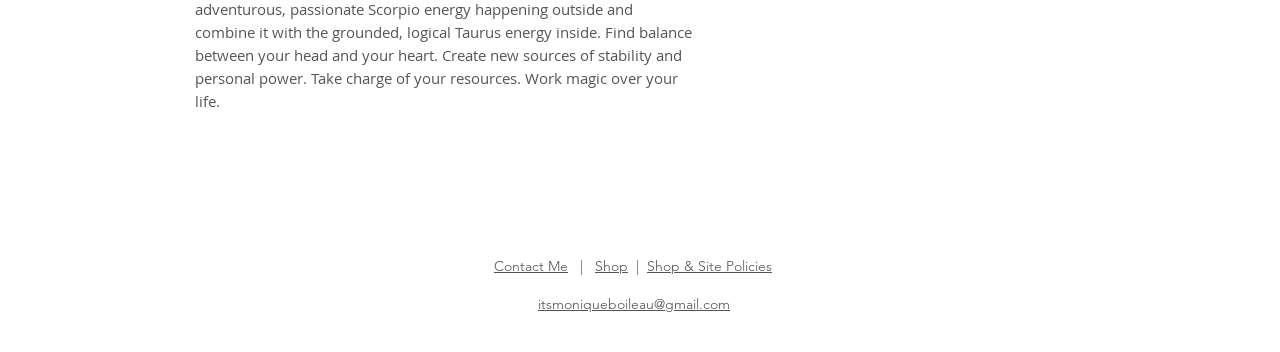Locate the UI element described by Contact Me in the provided webpage screenshot. Return the bounding box coordinates in the format (top-left x, top-left y, bottom-right x, bottom-right y), ensuring all values are between 0 and 1.

[0.386, 0.731, 0.444, 0.782]